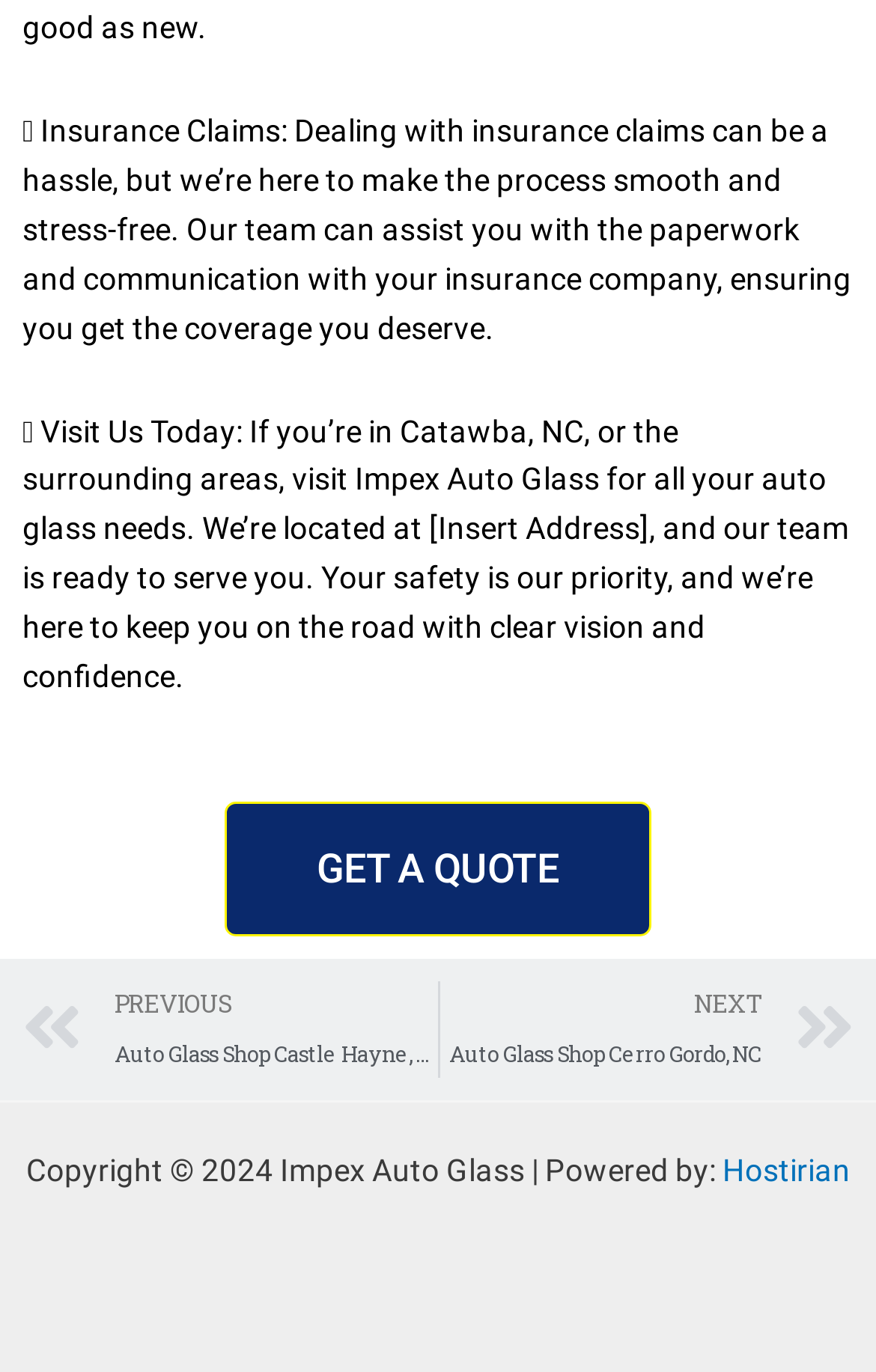What is the purpose of the 'GET A QUOTE' link?
Refer to the image and respond with a one-word or short-phrase answer.

To get a quote